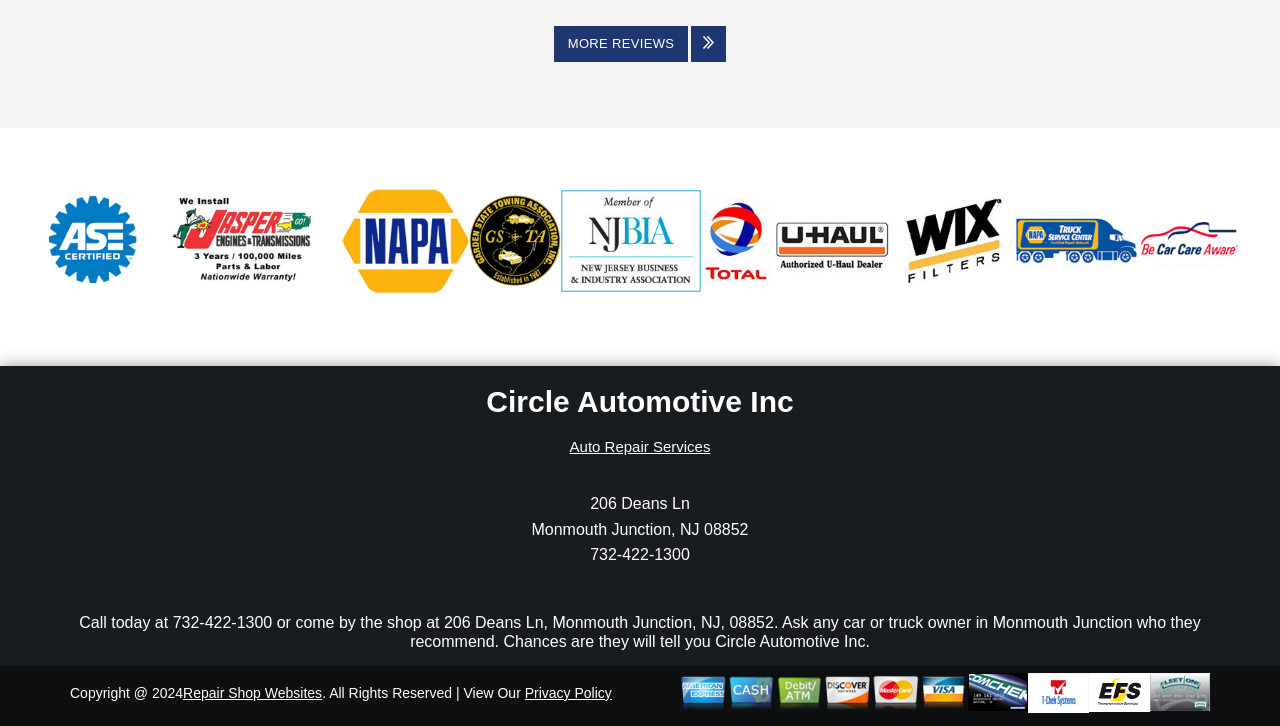Please mark the bounding box coordinates of the area that should be clicked to carry out the instruction: "Check Privacy Policy".

[0.41, 0.943, 0.478, 0.965]